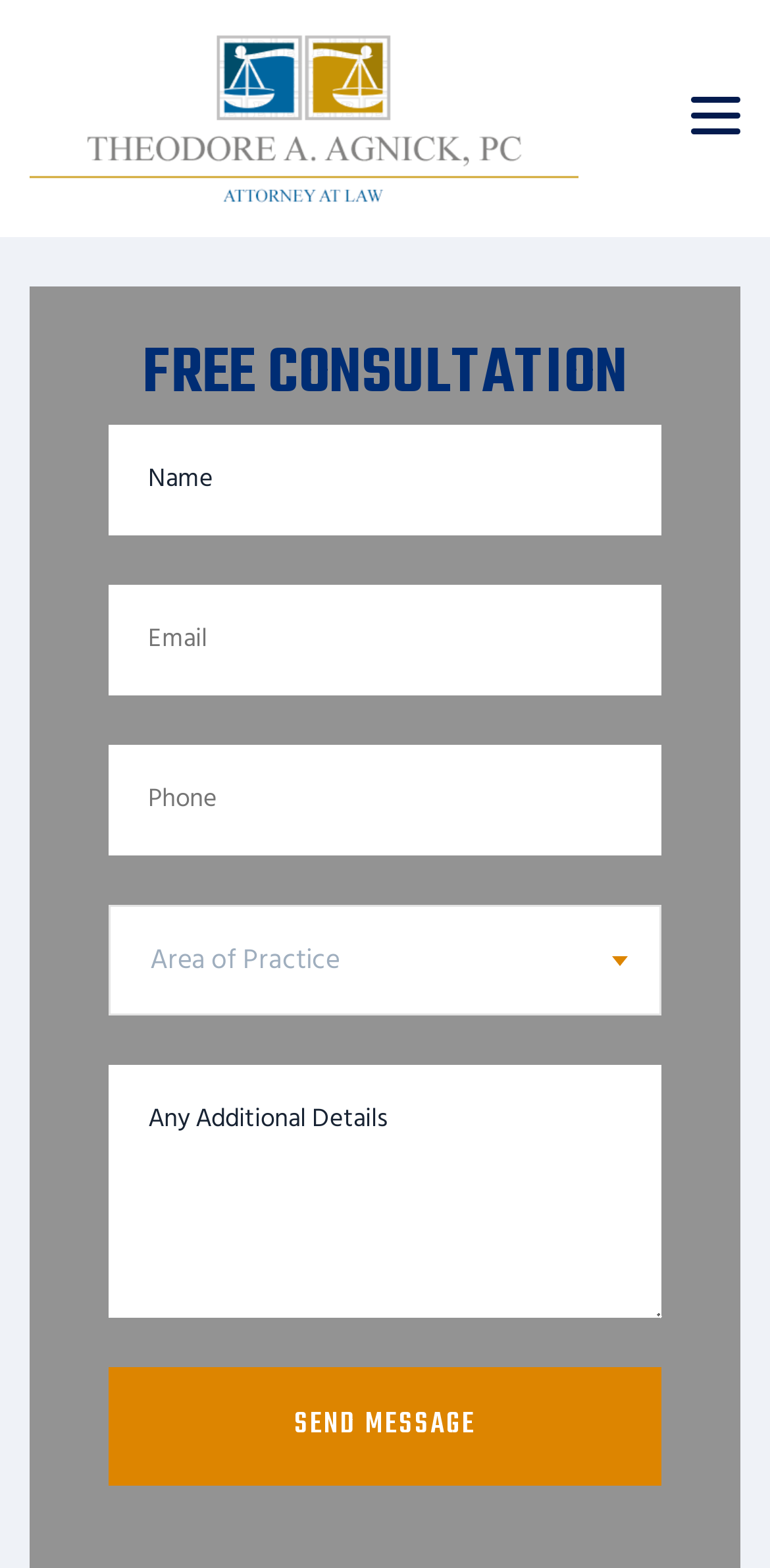Point out the bounding box coordinates of the section to click in order to follow this instruction: "Click the FREE CONSULTATION button".

[0.897, 0.052, 0.962, 0.089]